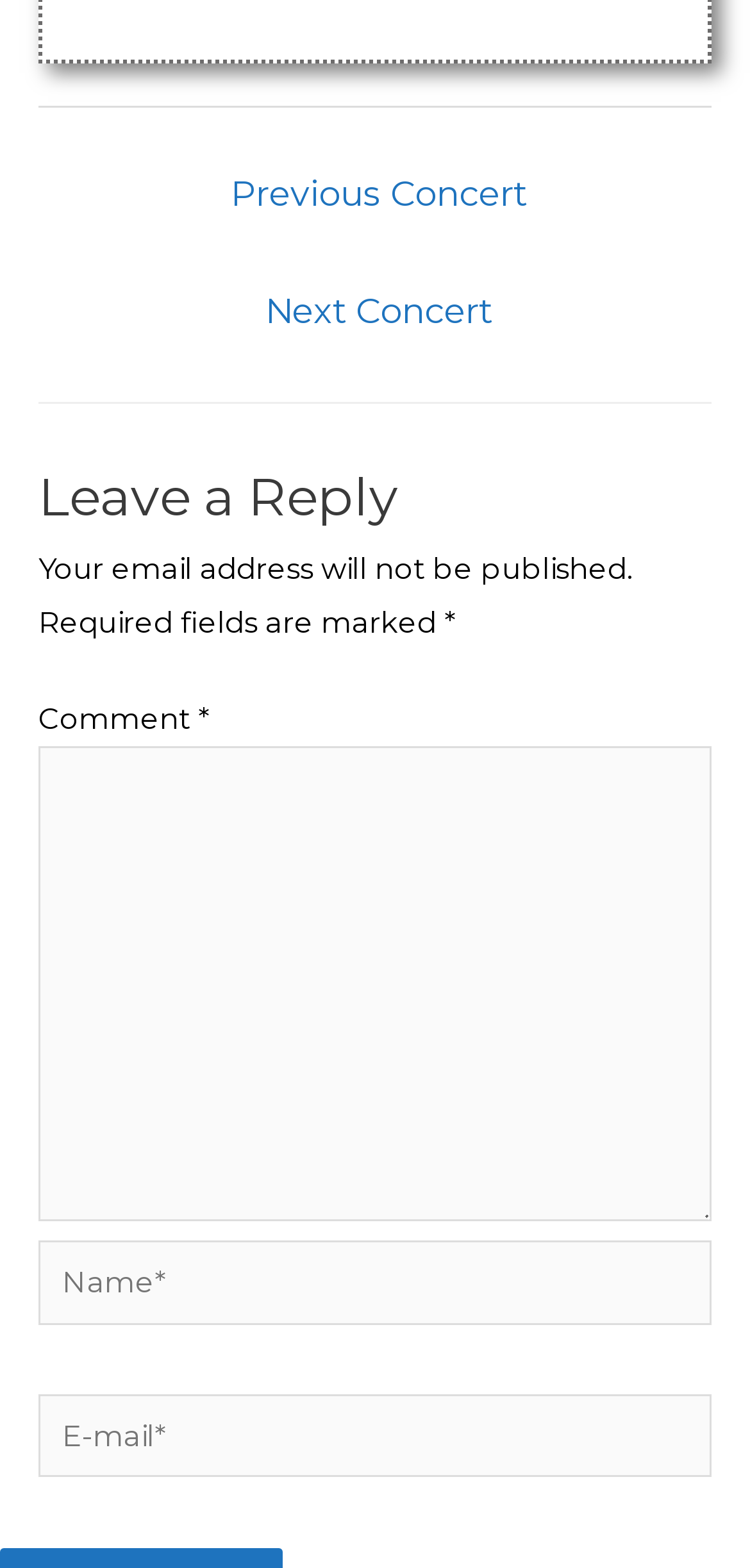Identify the bounding box coordinates for the UI element described as: "parent_node: Comment * name="h1be4c7513"". The coordinates should be provided as four floats between 0 and 1: [left, top, right, bottom].

[0.051, 0.476, 0.949, 0.779]